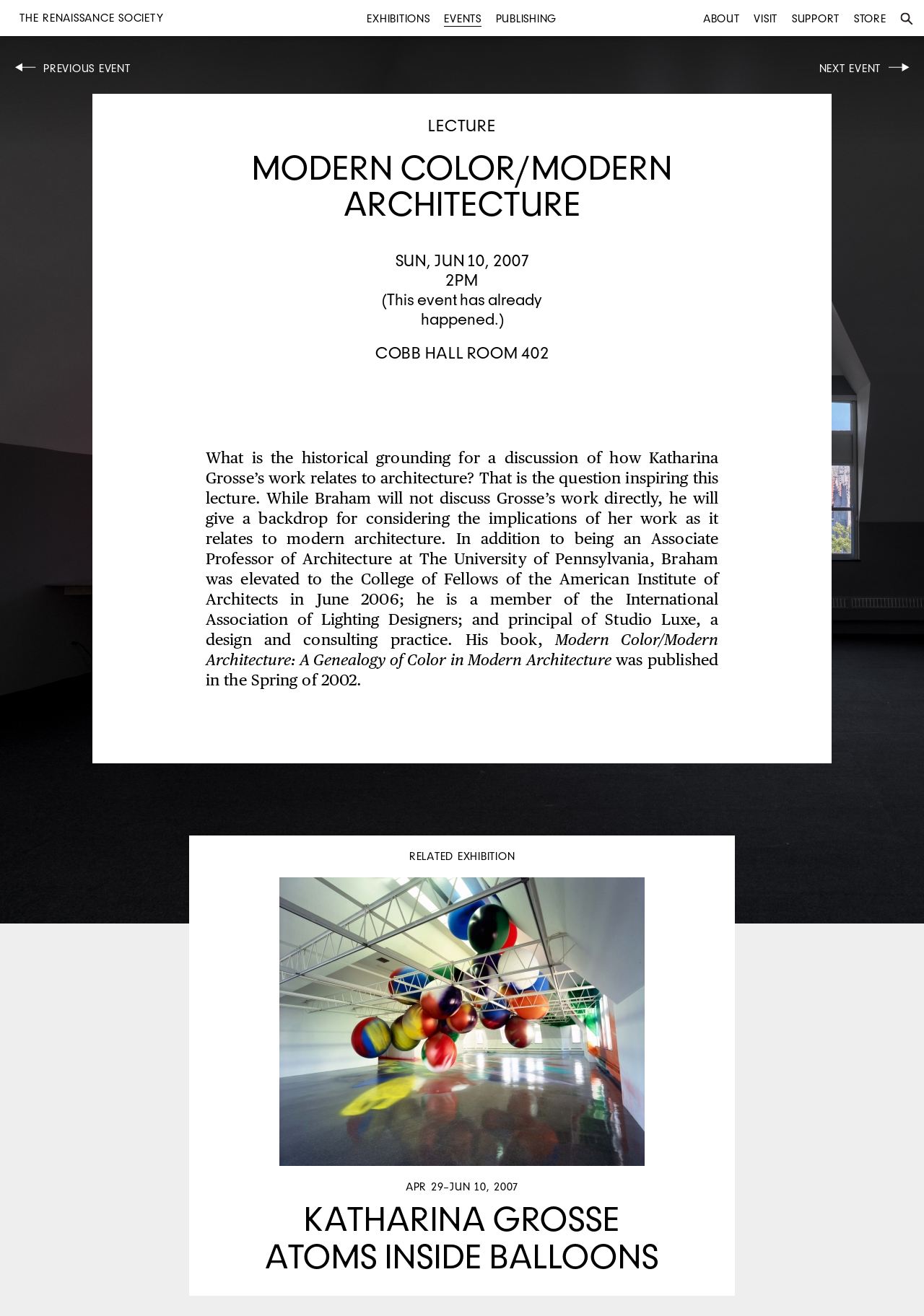Offer a meticulous caption that includes all visible features of the webpage.

The webpage is about an event at The Renaissance Society, a contemporary art museum. At the top, there are seven navigation links: "EXHIBITIONS", "EVENTS", "PUBLISHING", "ABOUT", "VISIT", "SUPPORT", and "STORE", followed by a search icon. Below these links, there are three event navigation links: "PREVIOUS EVENT", a lecture event titled "LECTURE SUN, JUN 3, 2007 2PM THE WORK OF KATHARINA GROSSE", and "NEXT EVENT".

The main content of the webpage is about the lecture event. There is a heading "MODERN COLOR/MODERN ARCHITECTURE" and a subheading "THE WORK OF KATHARINA GROSSE". The event details include the date "SUN, JUN 10, 2007" and time "2PM", with a note that the event has already happened. The event location is "COBB HALL ROOM 402".

Below the event details, there is a descriptive text about the lecture, which discusses the historical grounding for considering the implications of Katharina Grosse's work as it relates to modern architecture. The text also mentions the lecturer's background and his published book "Modern Color/Modern Architecture: A Genealogy of Color in Modern Architecture".

At the bottom, there is a related exhibition link "RELATED EXHIBITION APR 29–JUN 10, 2007 KATHARINA GROSSE ATOMS INSIDE BALLOONS" with a heading "KATHARINA GROSSE ATOMS INSIDE BALLOONS".